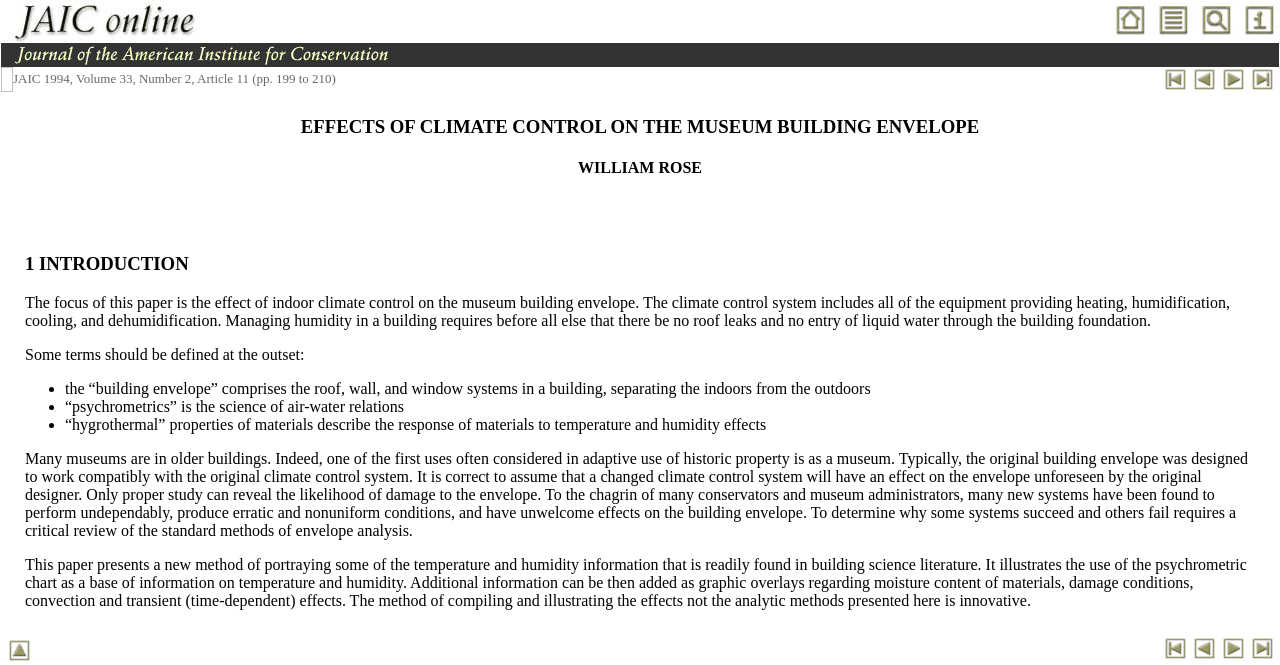What is the focus of the article?
Using the details from the image, give an elaborate explanation to answer the question.

I determined the focus of the article by reading the introduction section. The text mentions 'The focus of this paper is the effect of indoor climate control on the museum building envelope', indicating that the focus of the article is on indoor climate control on the museum building envelope.